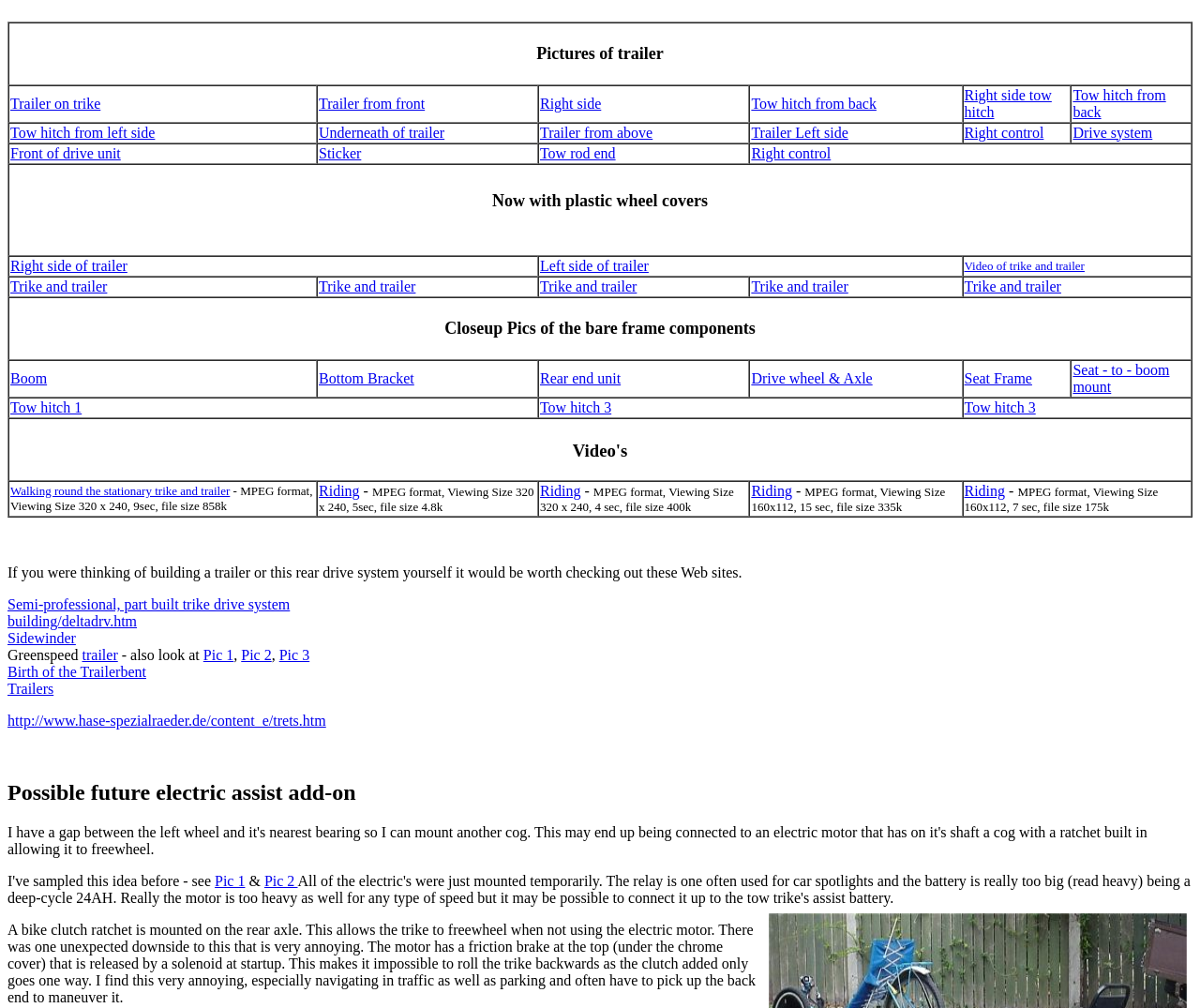Identify the bounding box for the UI element specified in this description: "Video of trike and trailer". The coordinates must be four float numbers between 0 and 1, formatted as [left, top, right, bottom].

[0.804, 0.255, 0.904, 0.271]